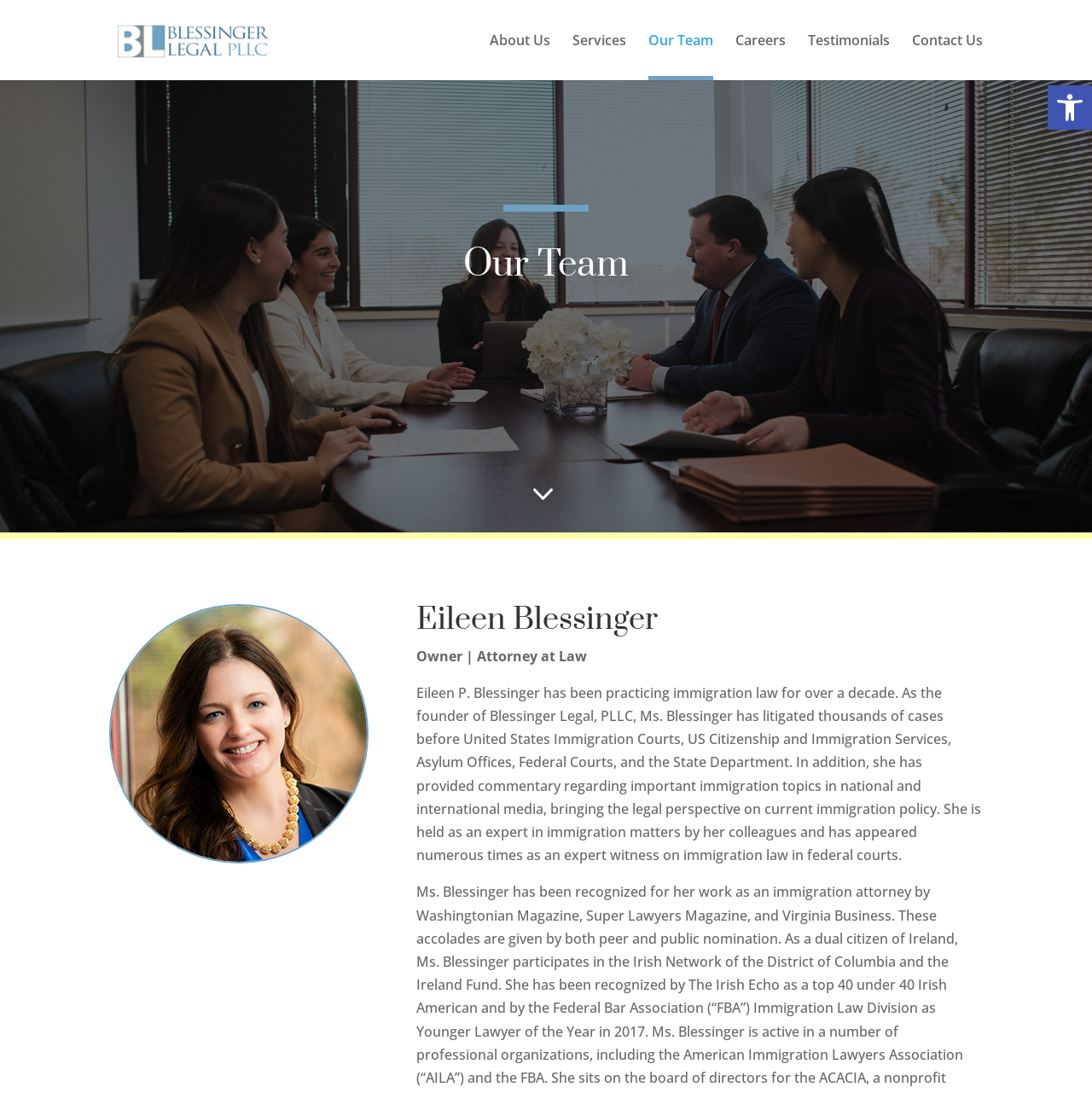Give the bounding box coordinates for this UI element: "Testimonials". The coordinates should be four float numbers between 0 and 1, arranged as [left, top, right, bottom].

[0.74, 0.031, 0.815, 0.073]